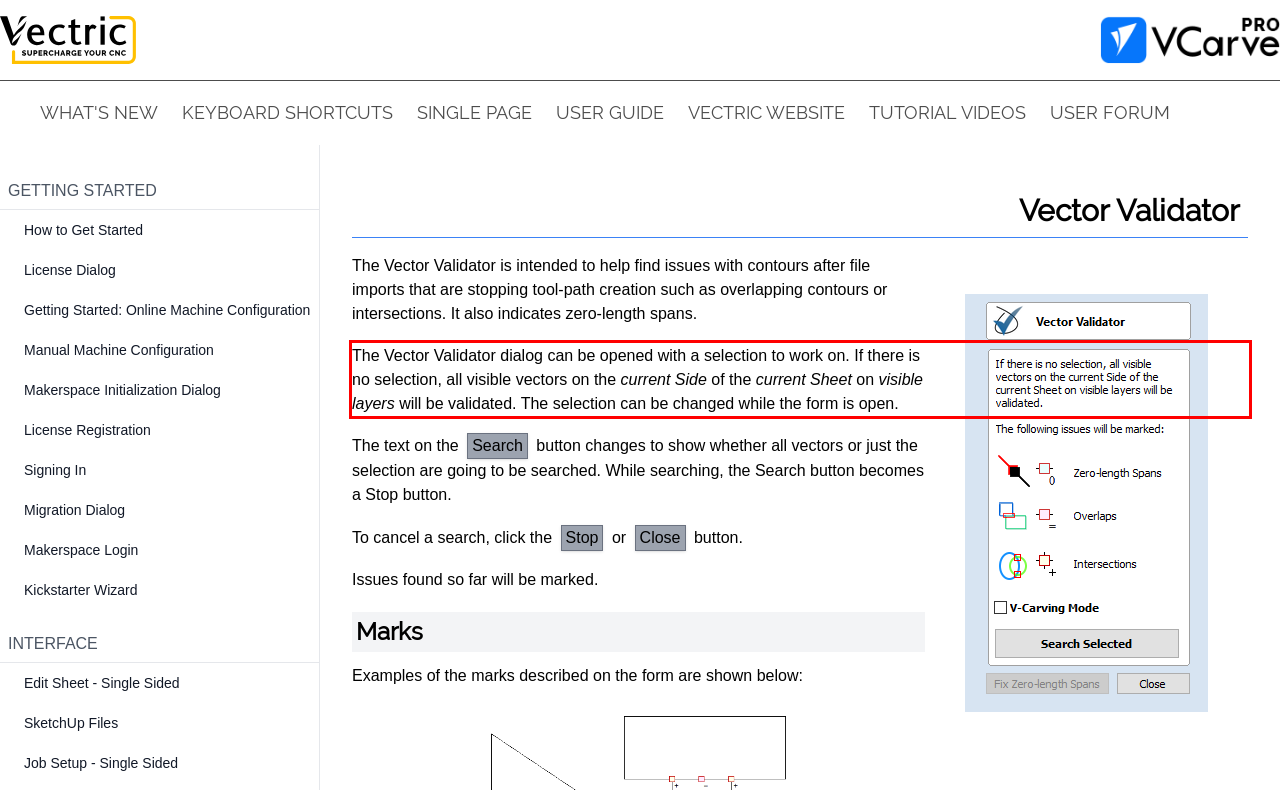From the given screenshot of a webpage, identify the red bounding box and extract the text content within it.

The Vector Validator dialog can be opened with a selection to work on. If there is no selection, all visible vectors on the current Side of the current Sheet on visible layers will be validated. The selection can be changed while the form is open.